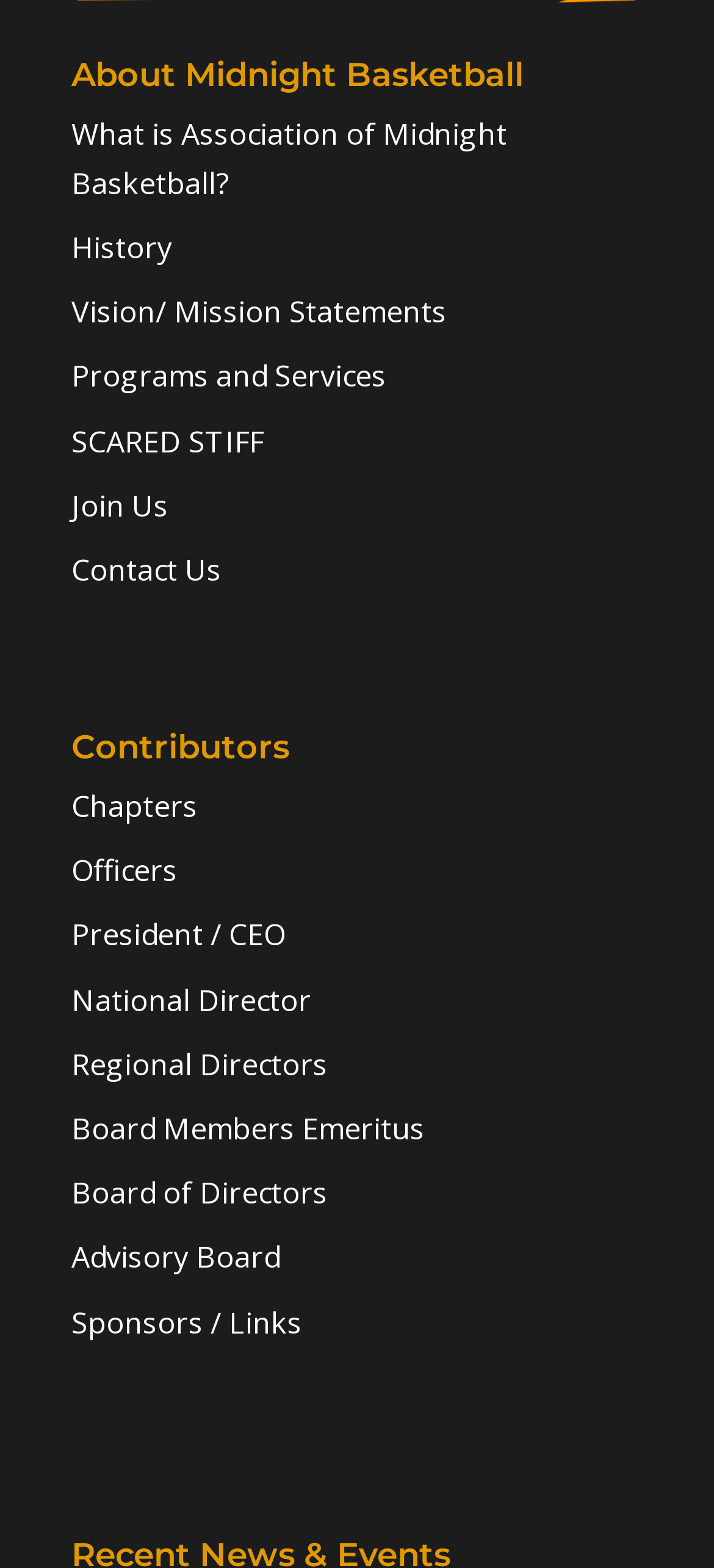Please identify the bounding box coordinates of the clickable region that I should interact with to perform the following instruction: "Explore the programs and services offered". The coordinates should be expressed as four float numbers between 0 and 1, i.e., [left, top, right, bottom].

[0.1, 0.227, 0.541, 0.253]